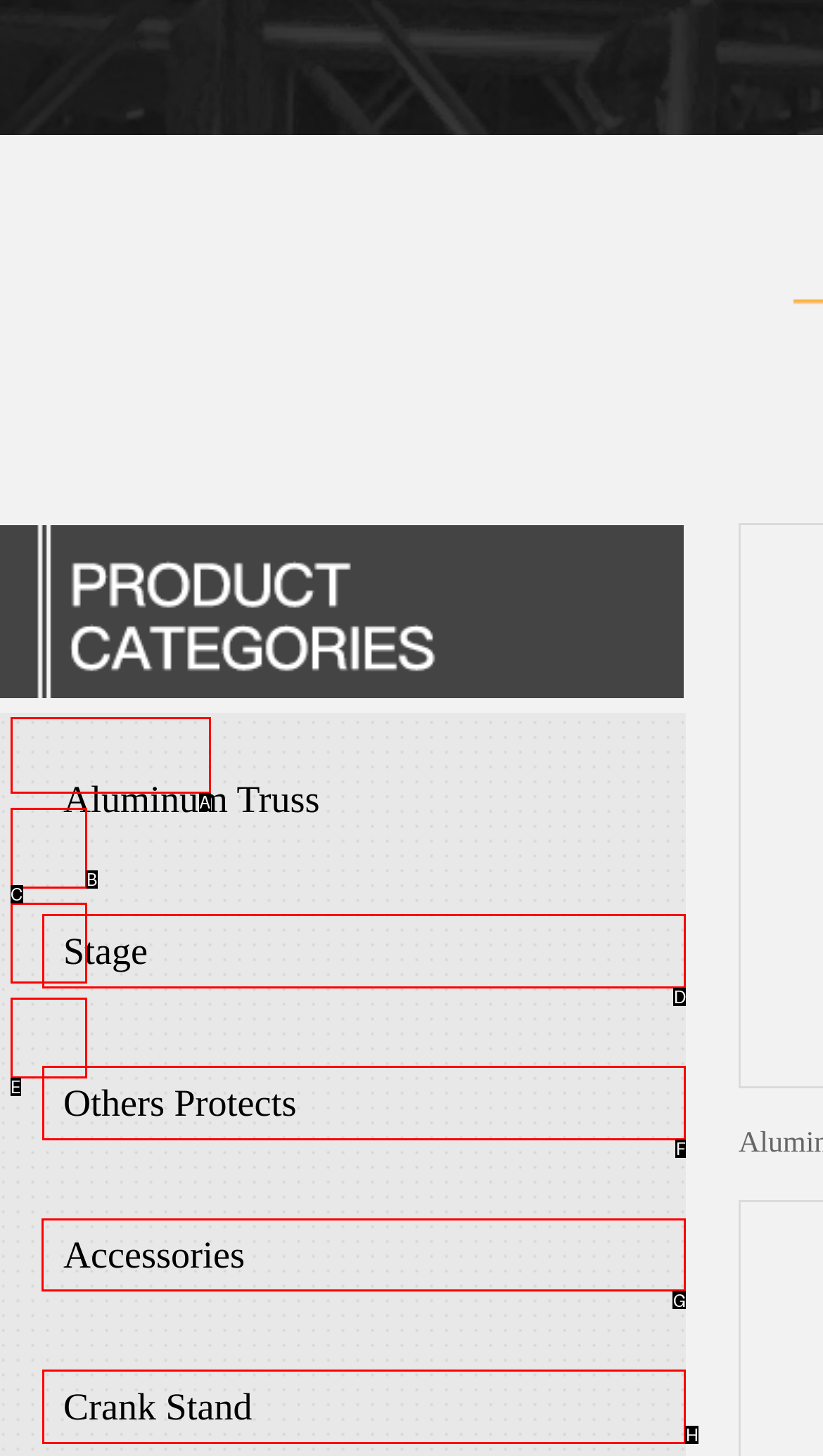Determine which option should be clicked to carry out this task: browse Accessories
State the letter of the correct choice from the provided options.

G